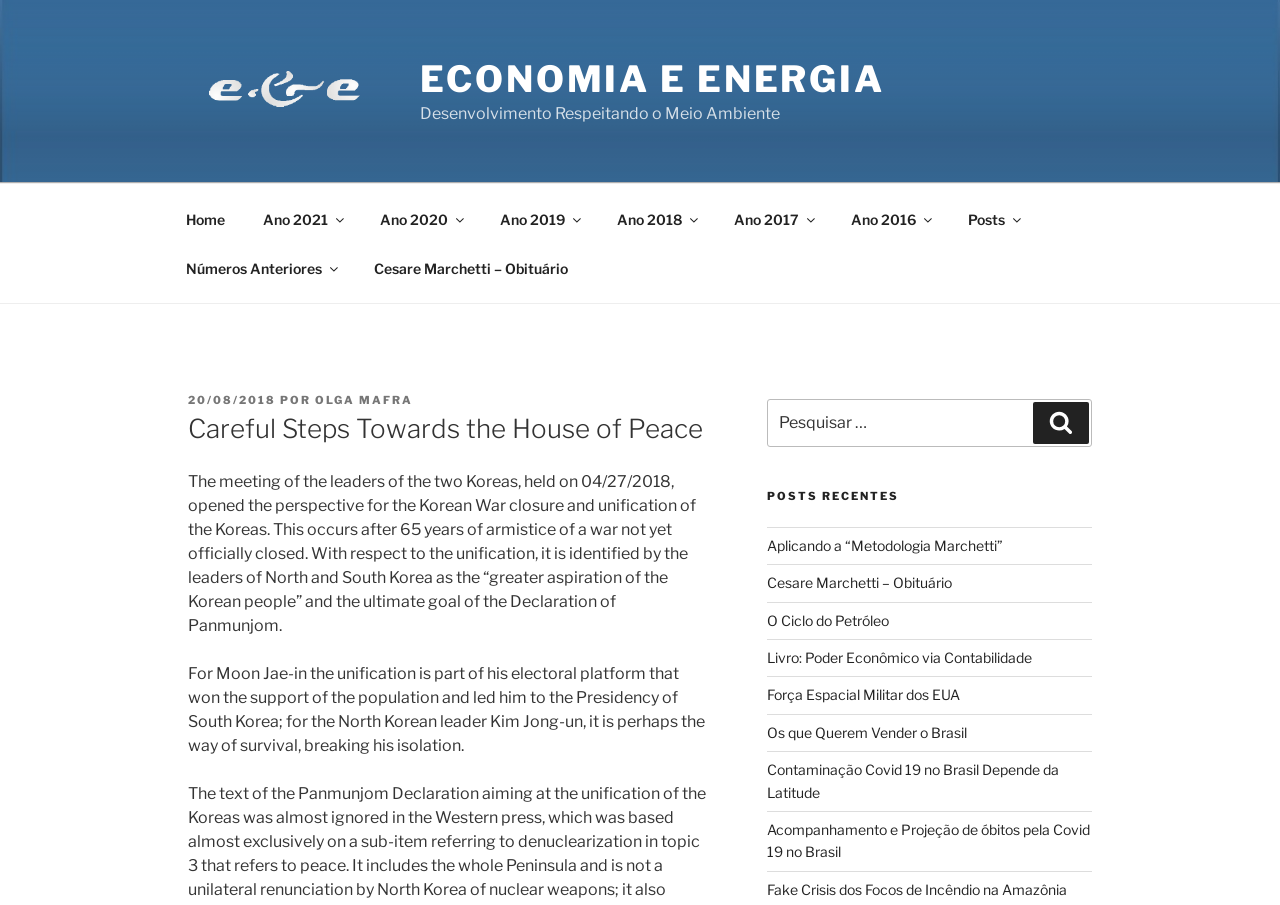Highlight the bounding box coordinates of the region I should click on to meet the following instruction: "Click the 'Home' link".

[0.131, 0.215, 0.189, 0.269]